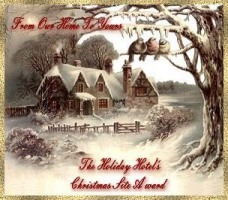Use a single word or phrase to answer this question: 
What is curling from the chimney?

Smoke